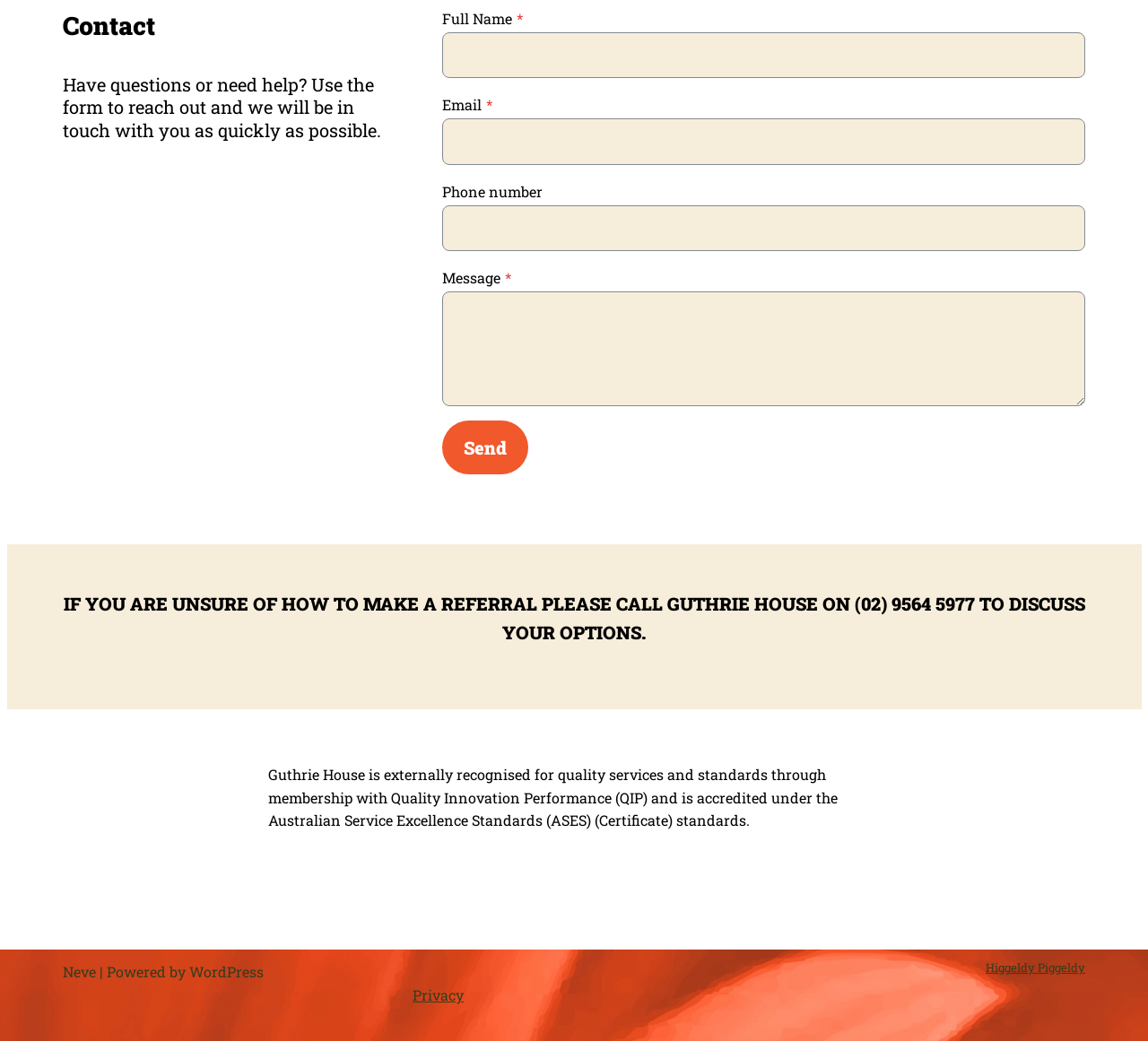Please locate the UI element described by "Quality Innovation Performance (QIP)" and provide its bounding box coordinates.

[0.34, 0.757, 0.564, 0.775]